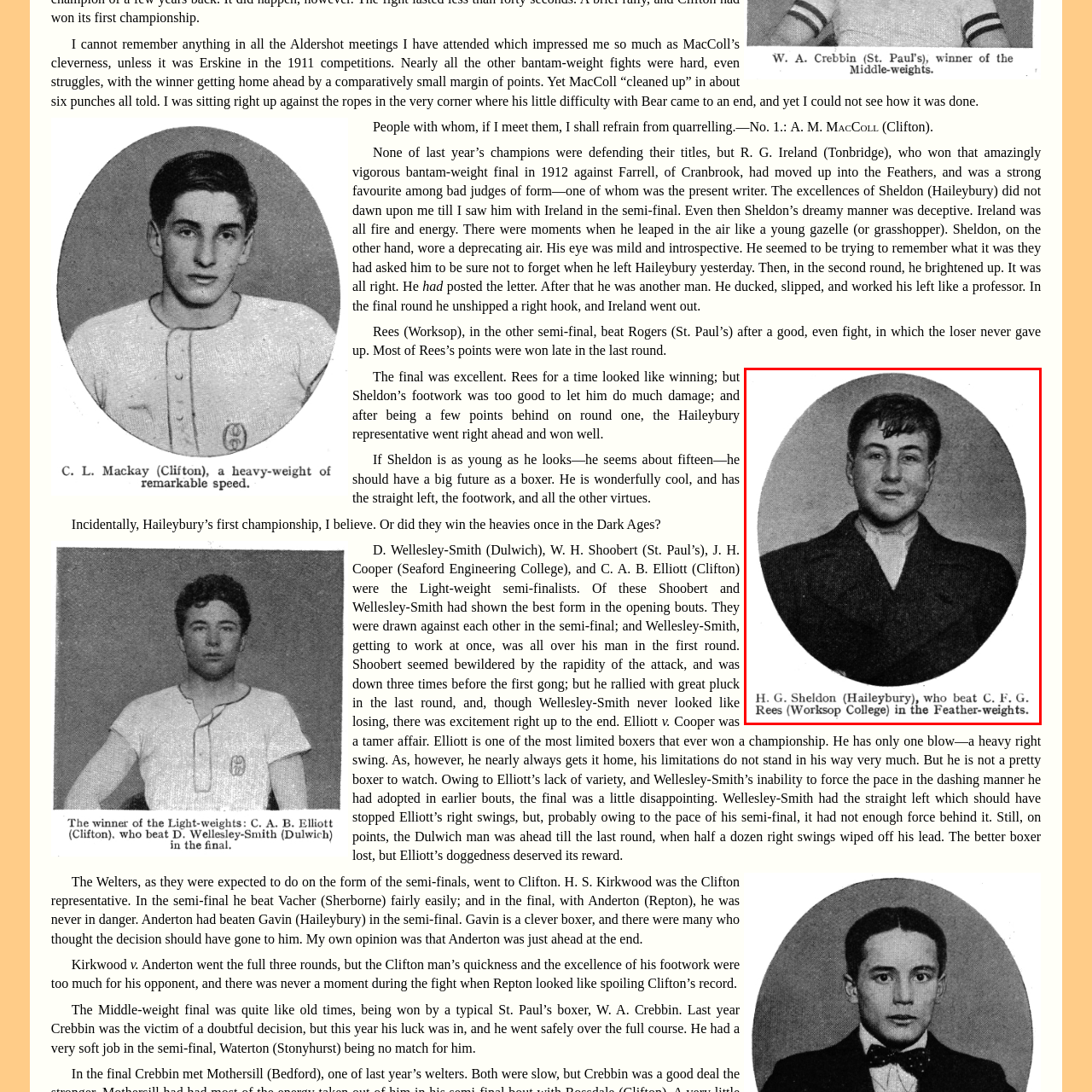Please examine the image highlighted by the red rectangle and provide a comprehensive answer to the following question based on the visual information present:
What category did H. G. Sheldon win in?

According to the caption, H. G. Sheldon achieved notable success by defeating C. F. G. Rees from Worksop College in the Feather-weight category, indicating that he won in this specific category.